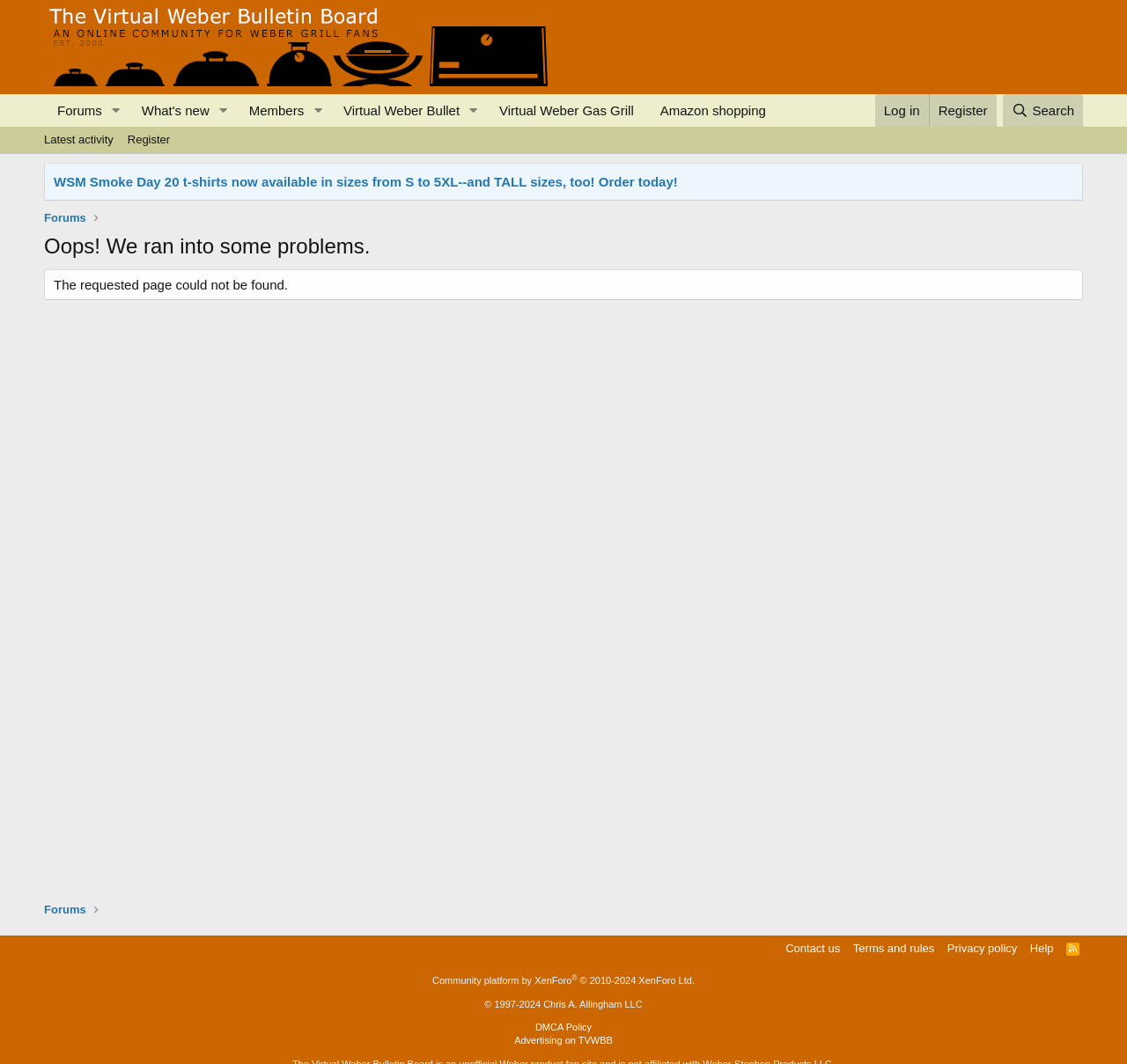How many links are there in the top navigation menu?
Use the image to give a comprehensive and detailed response to the question.

The top navigation menu contains links to 'Forums', 'What's new', 'Members', 'Virtual Weber Bullet', 'Virtual Weber Gas Grill', 'Amazon shopping', and 'Log in', which makes a total of 7 links.